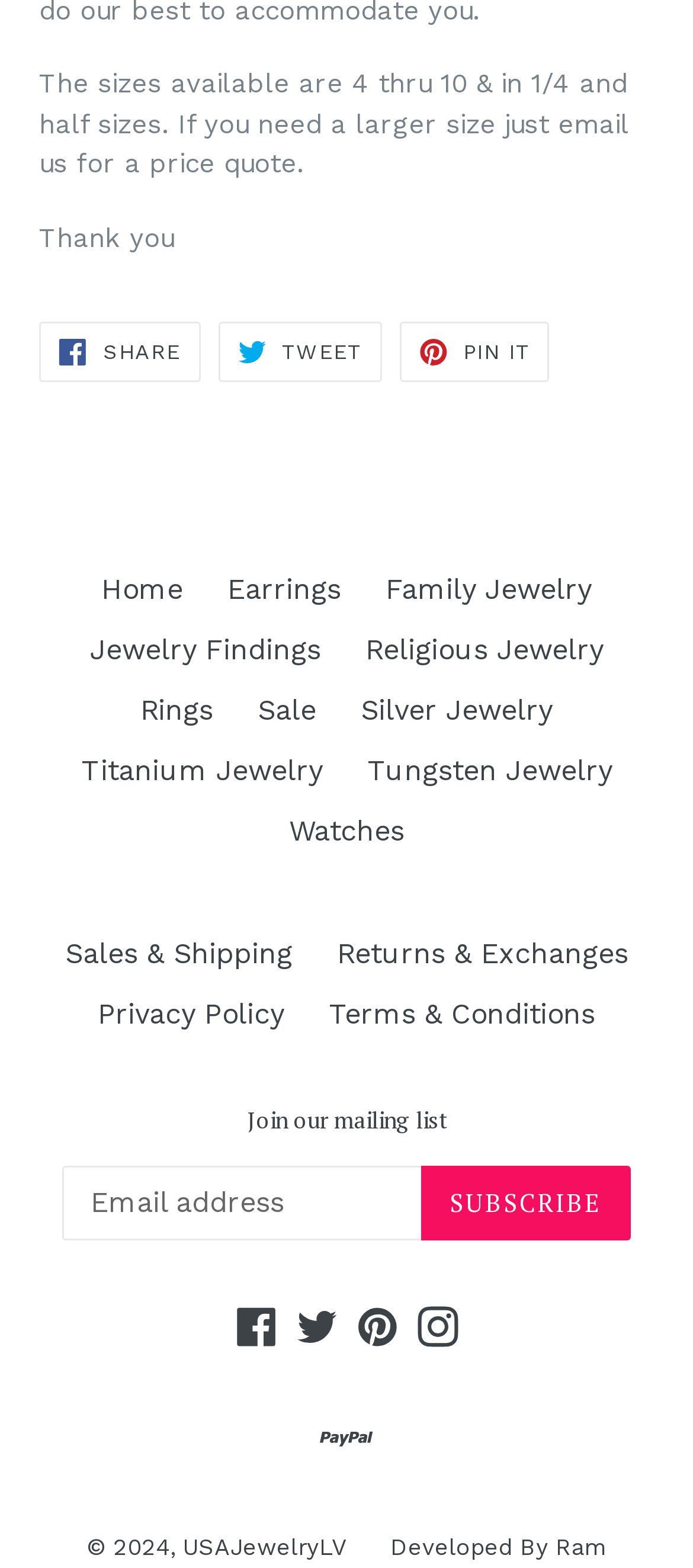Determine the bounding box coordinates of the clickable area required to perform the following instruction: "Go to the Earrings page". The coordinates should be represented as four float numbers between 0 and 1: [left, top, right, bottom].

[0.328, 0.365, 0.492, 0.386]